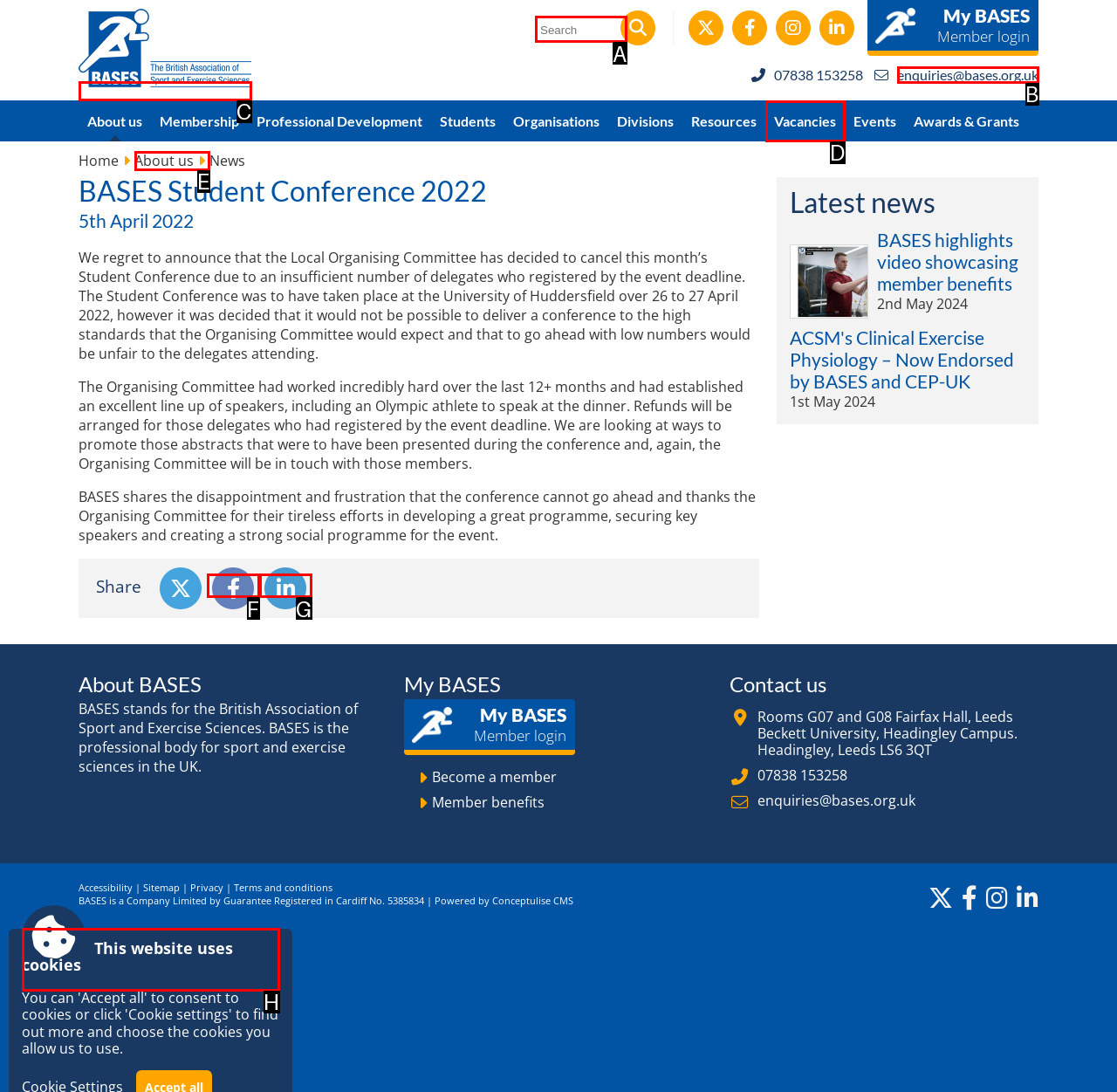Tell me which element should be clicked to achieve the following objective: Search for something
Reply with the letter of the correct option from the displayed choices.

A